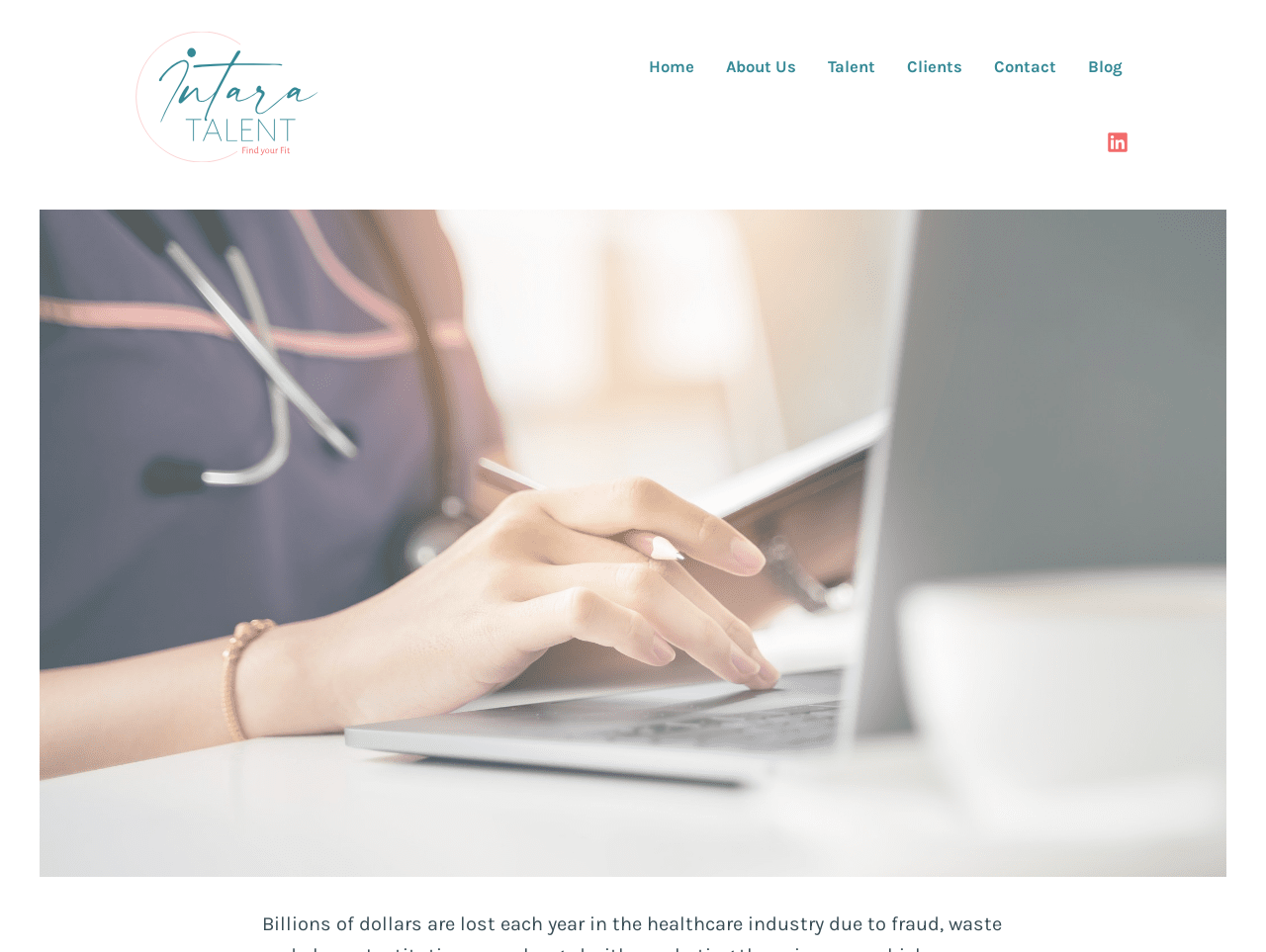Highlight the bounding box coordinates of the element you need to click to perform the following instruction: "Click on the Intara Talent Solutions logo."

[0.107, 0.033, 0.252, 0.17]